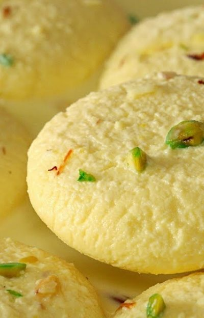Provide a brief response to the question below using a single word or phrase: 
What occasions is Rasmalai often enjoyed during?

Celebrations and special occasions